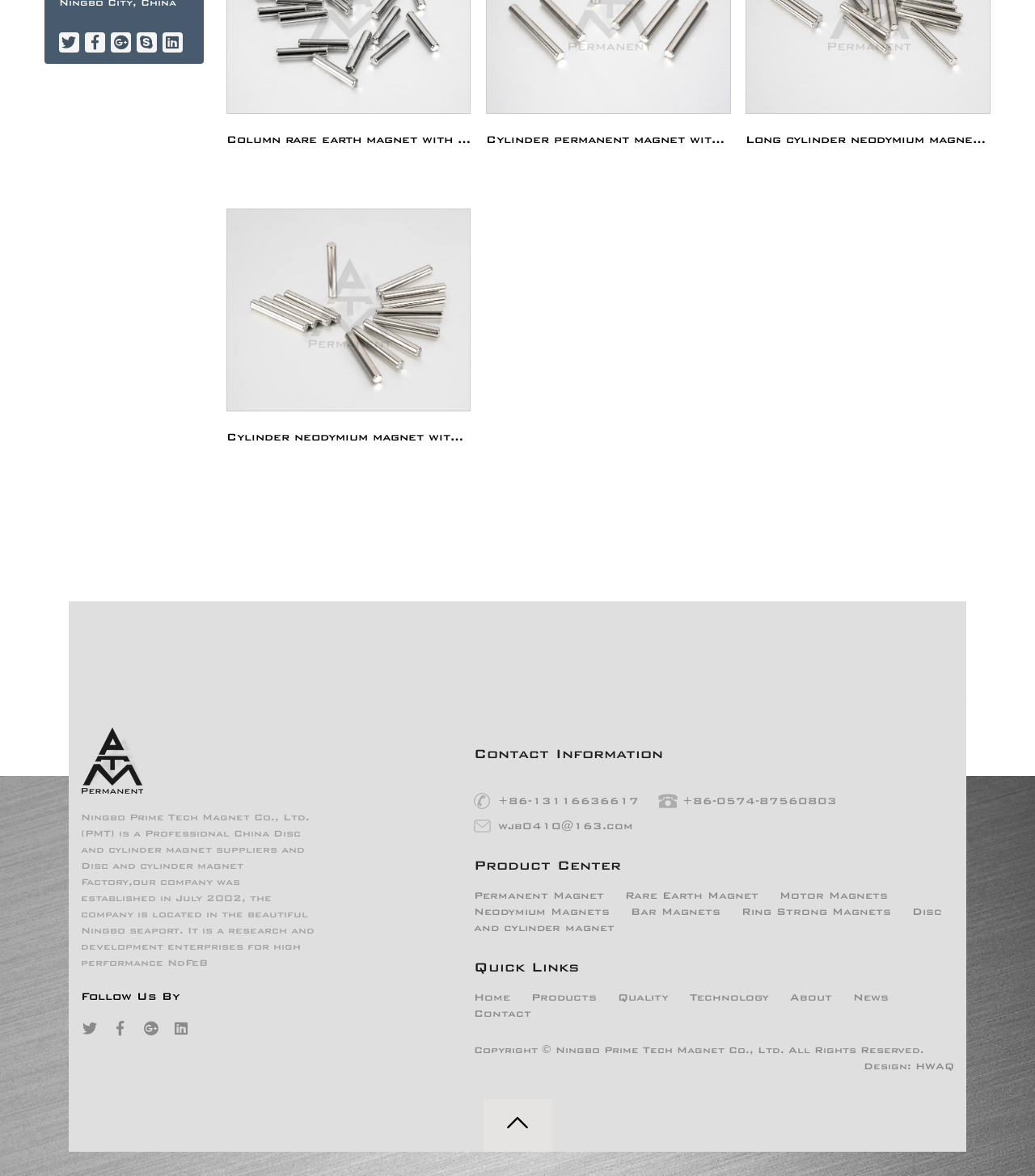Can you pinpoint the bounding box coordinates for the clickable element required for this instruction: "Share on Facebook"? The coordinates should be four float numbers between 0 and 1, i.e., [left, top, right, bottom].

None